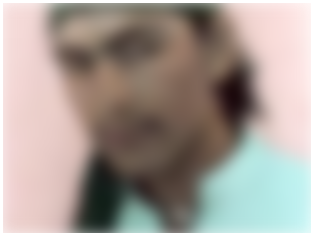Respond with a single word or phrase for the following question: 
In what year was the work created?

2012